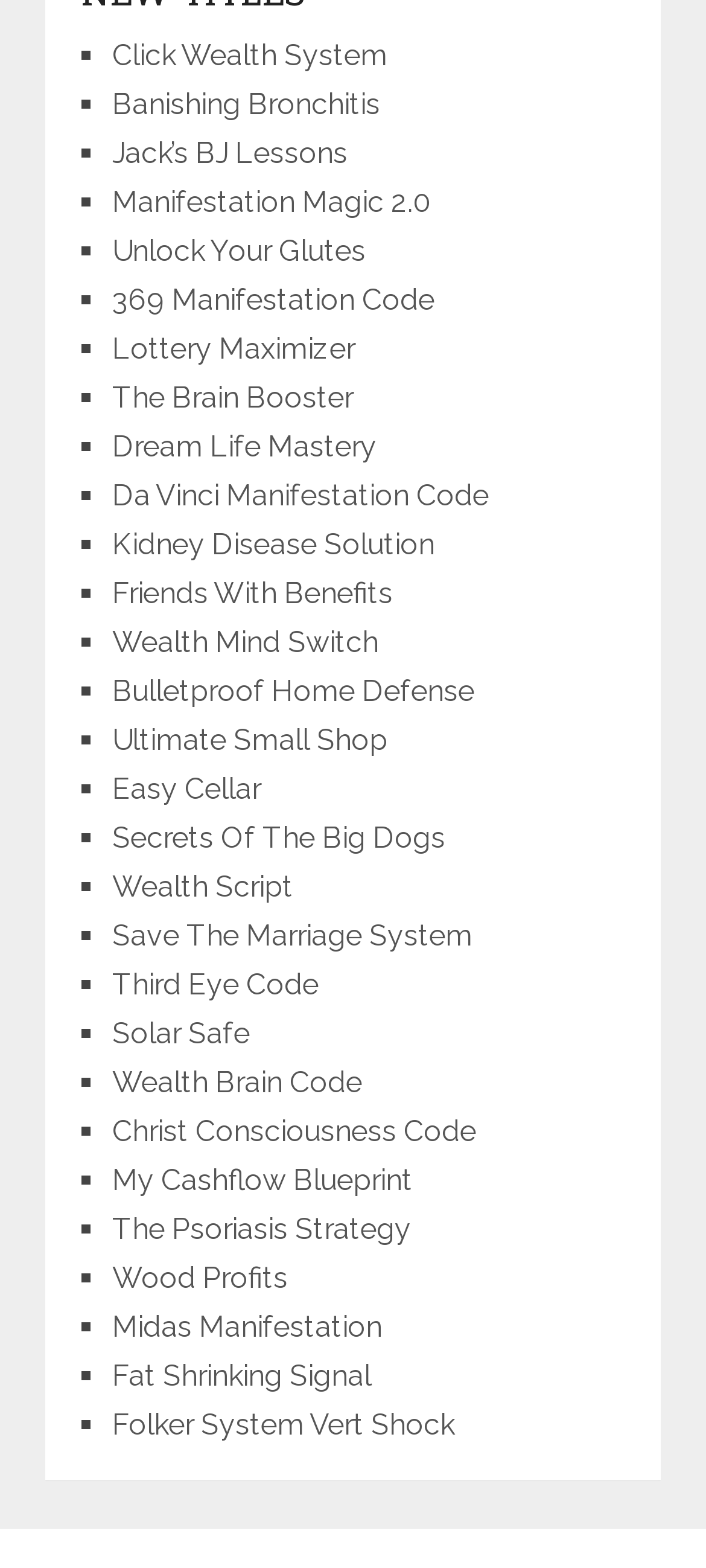Please identify the bounding box coordinates of the clickable area that will fulfill the following instruction: "Discover Unlock Your Glutes". The coordinates should be in the format of four float numbers between 0 and 1, i.e., [left, top, right, bottom].

[0.159, 0.149, 0.518, 0.171]